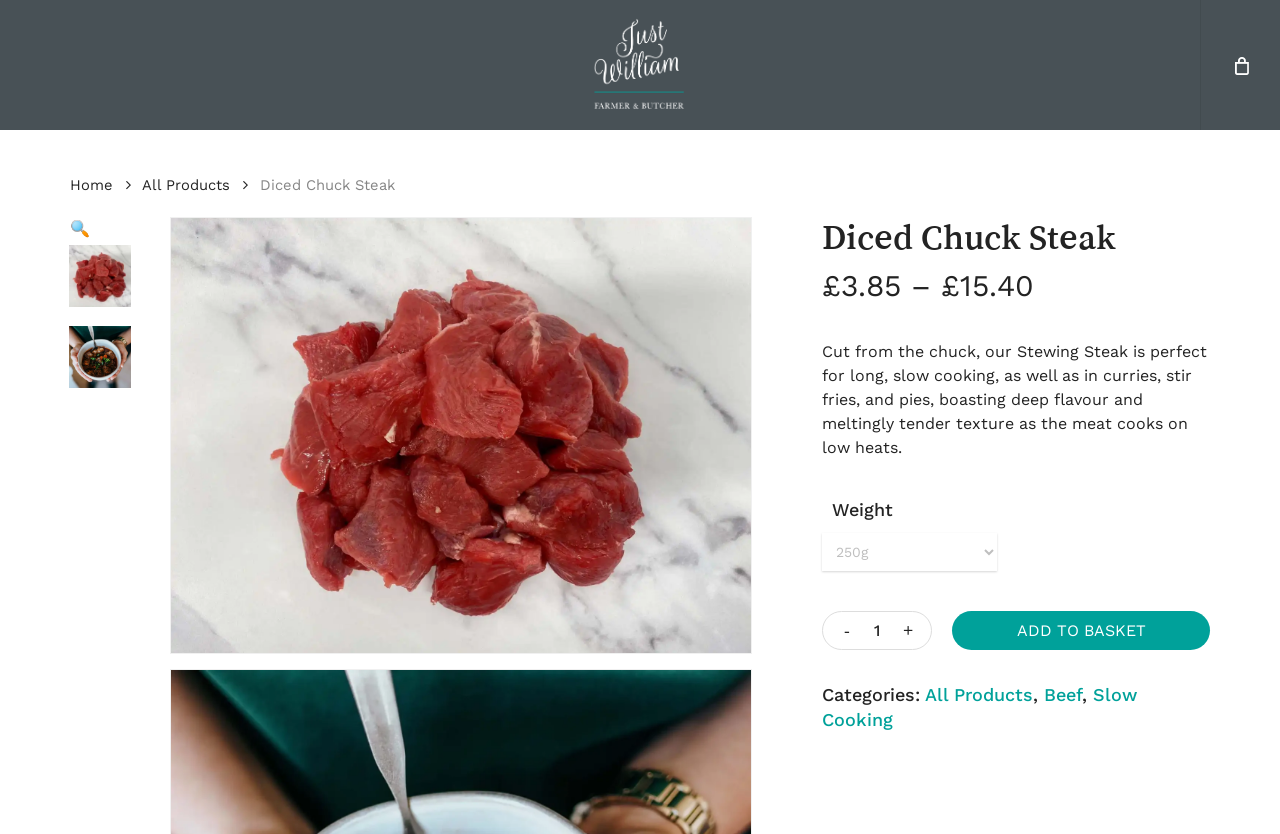Bounding box coordinates are to be given in the format (top-left x, top-left y, bottom-right x, bottom-right y). All values must be floating point numbers between 0 and 1. Provide the bounding box coordinate for the UI element described as: Slow Cooking

[0.643, 0.819, 0.889, 0.877]